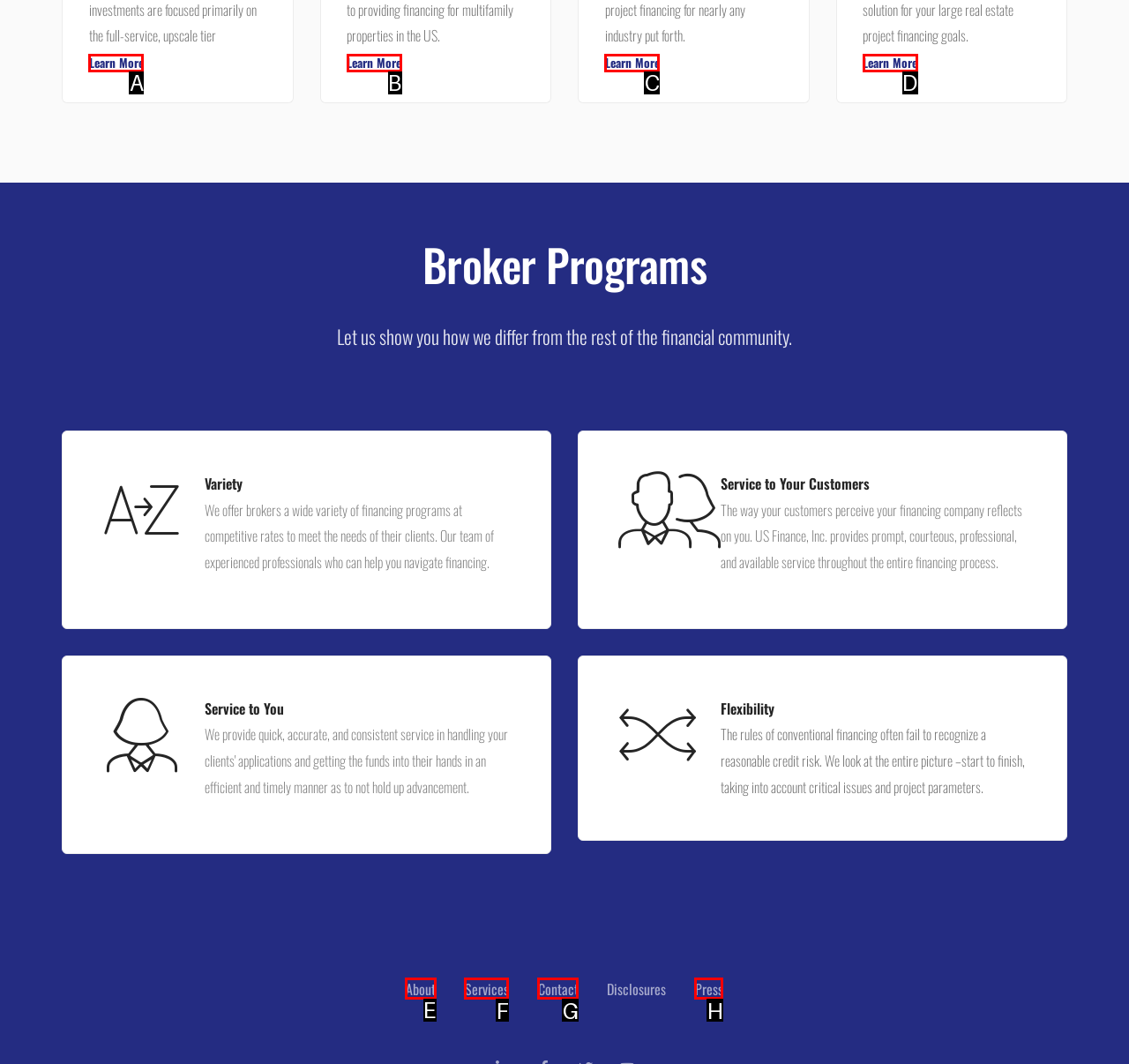Based on the task: view clubhouse reservation, which UI element should be clicked? Answer with the letter that corresponds to the correct option from the choices given.

None